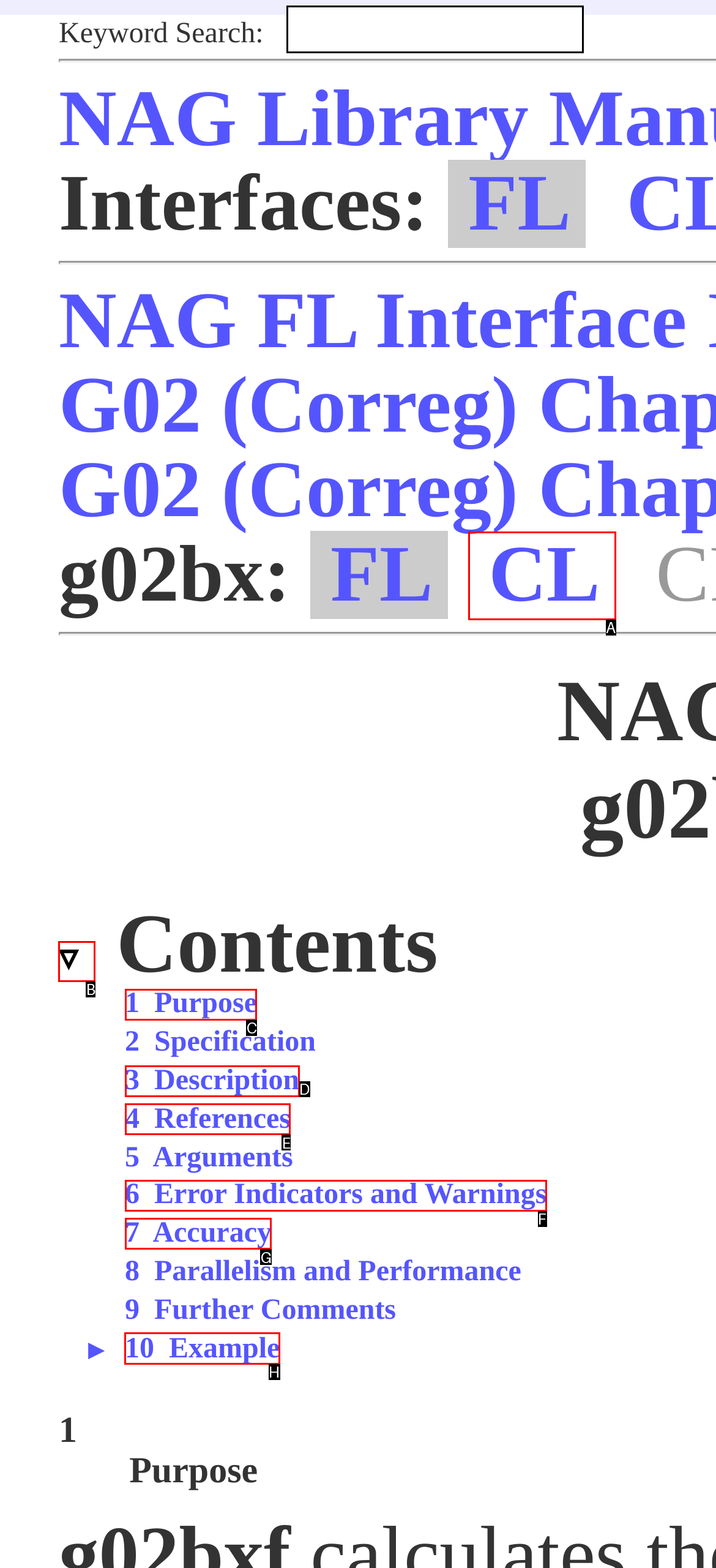Identify the correct UI element to click on to achieve the following task: View example Respond with the corresponding letter from the given choices.

H